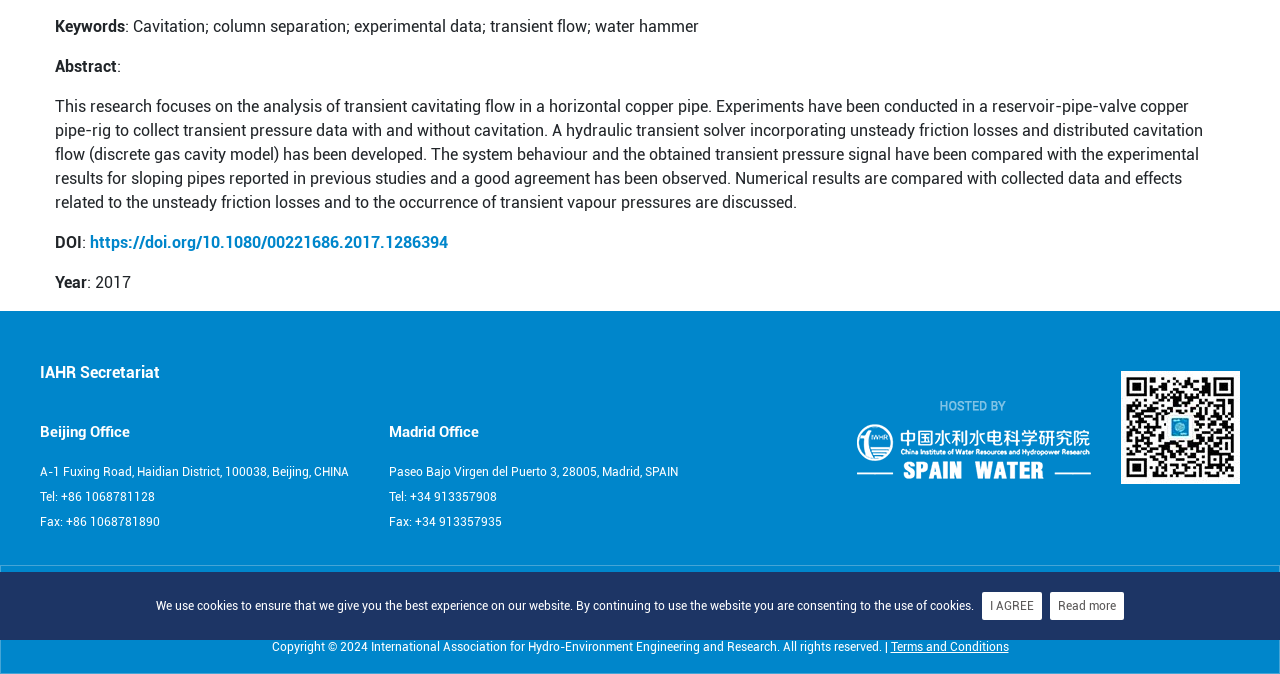Using the description "alt="底部logo"", locate and provide the bounding box of the UI element.

[0.67, 0.595, 0.852, 0.684]